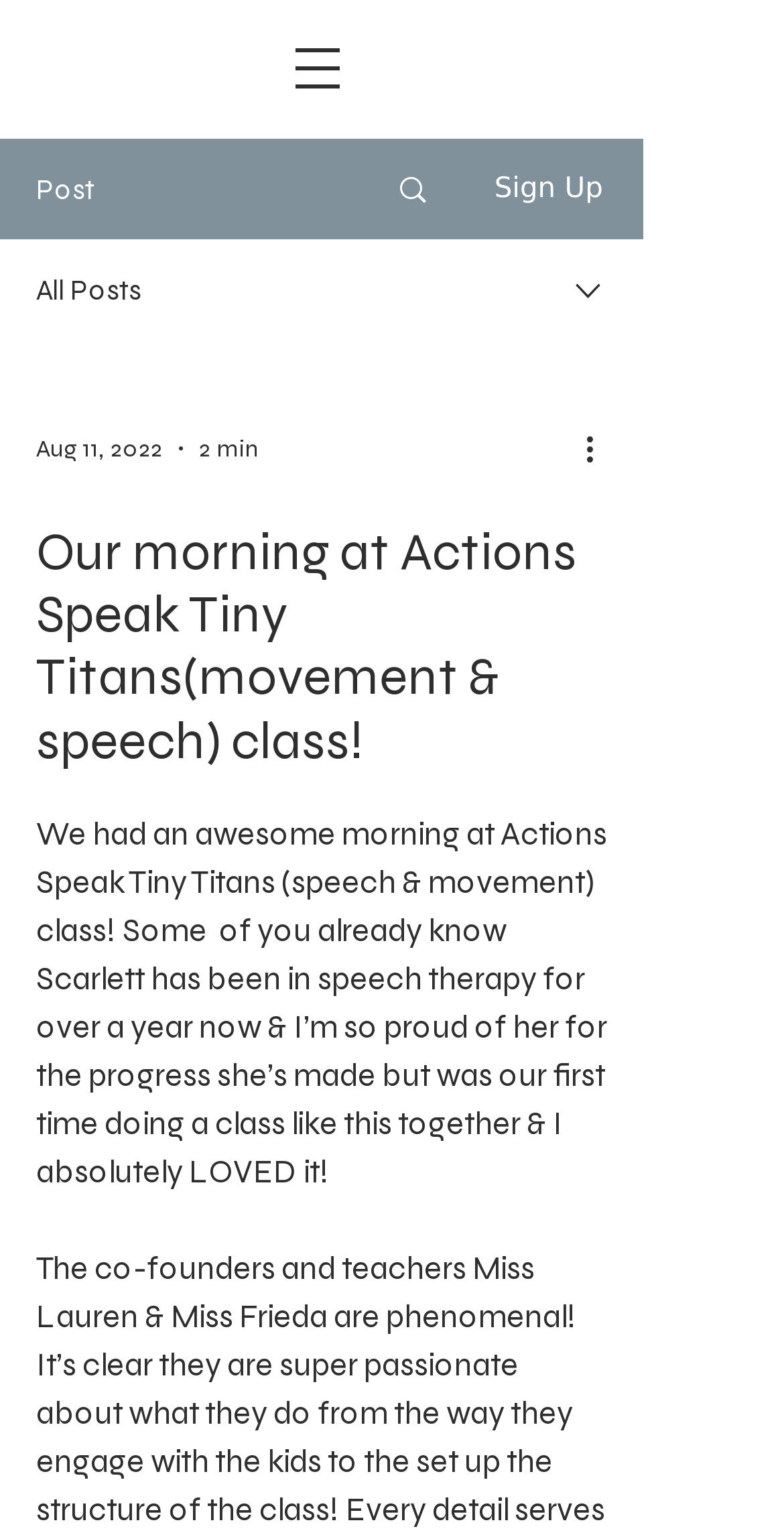Extract the text of the main heading from the webpage.

Our morning at Actions Speak Tiny Titans(movement & speech) class!